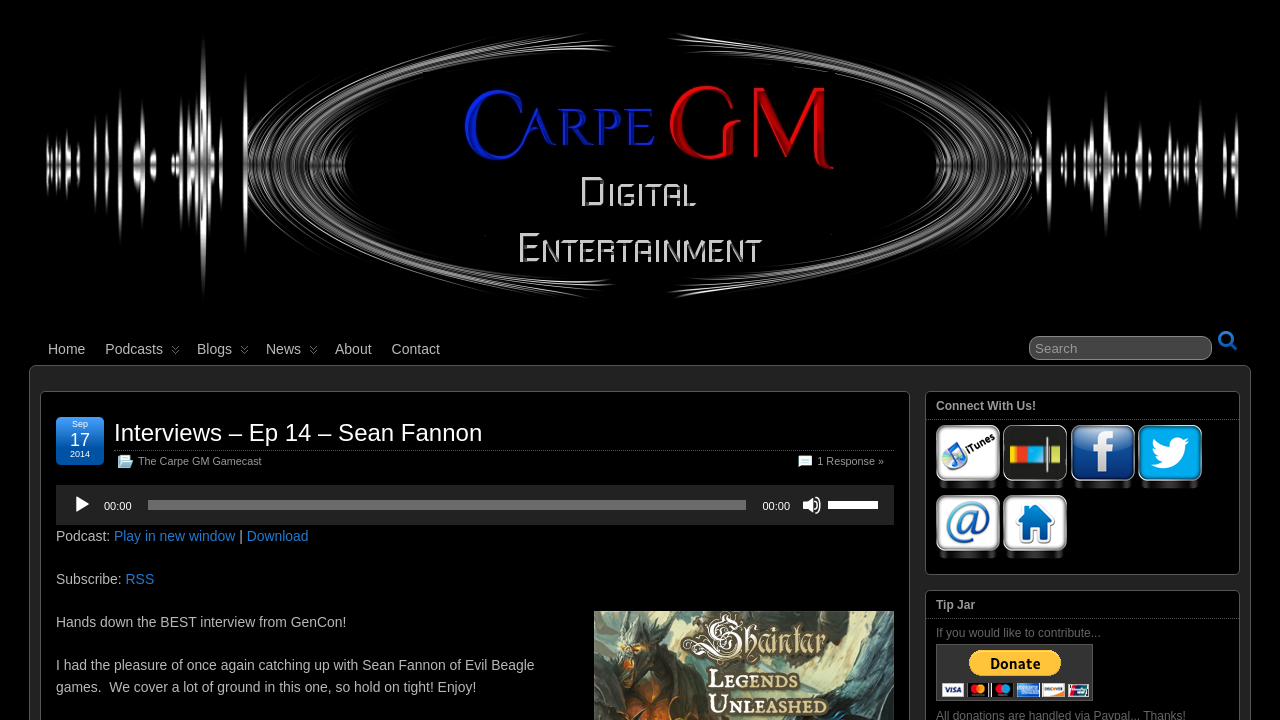Using the elements shown in the image, answer the question comprehensively: What is the date of the podcast episode?

I found the date of the podcast episode by looking at the static text elements that display the date. The month is 'Sep', the day is '17', and the year is '2014'. Therefore, the date of the podcast episode is Sep 17, 2014.